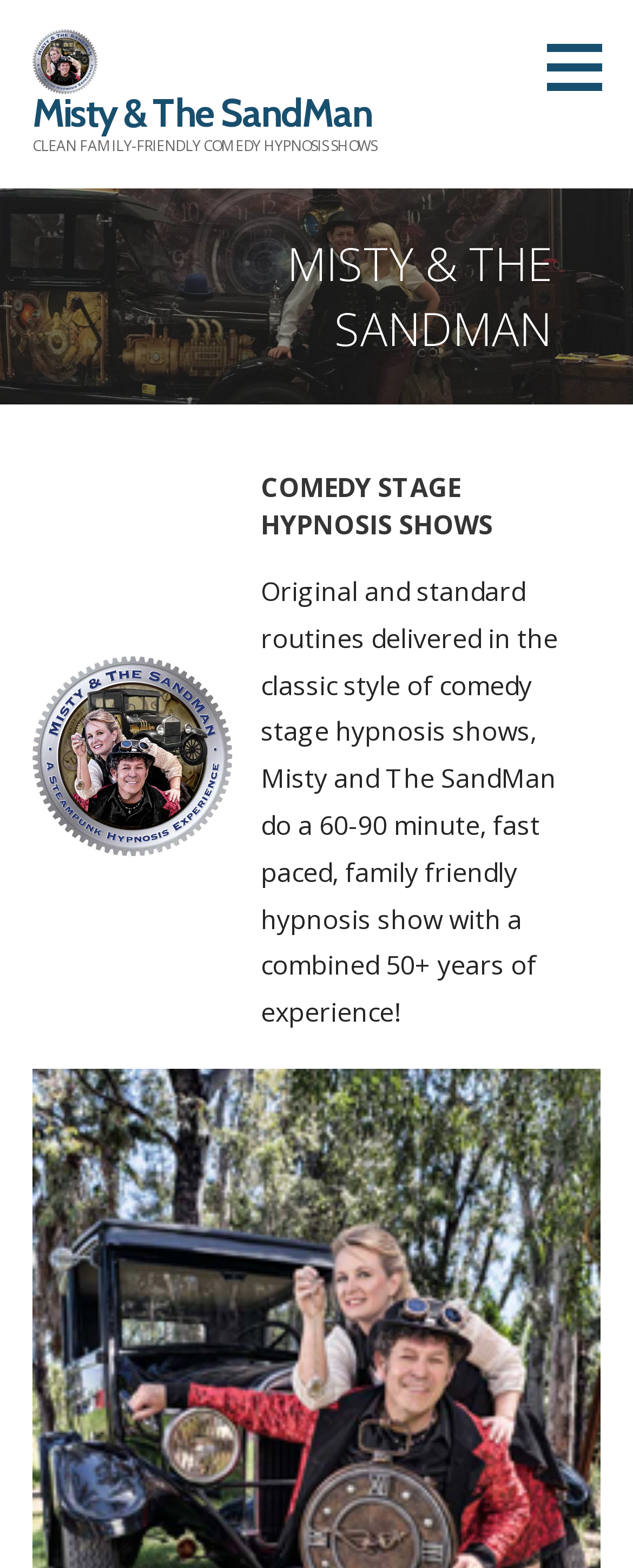How long is a typical Misty and The SandMan show?
Using the screenshot, give a one-word or short phrase answer.

60-90 minutes